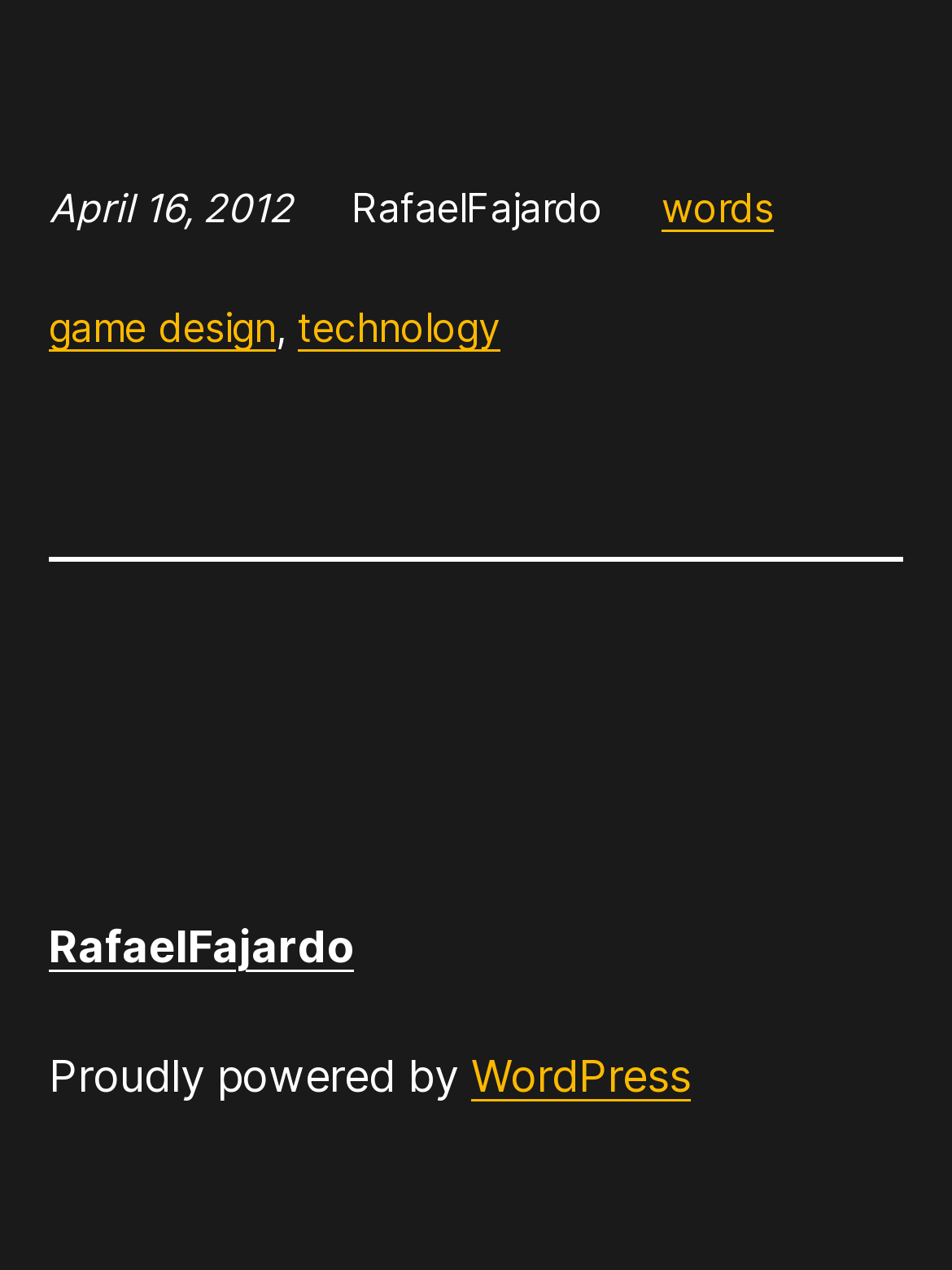Respond with a single word or phrase to the following question:
How many sections are there in the webpage?

2